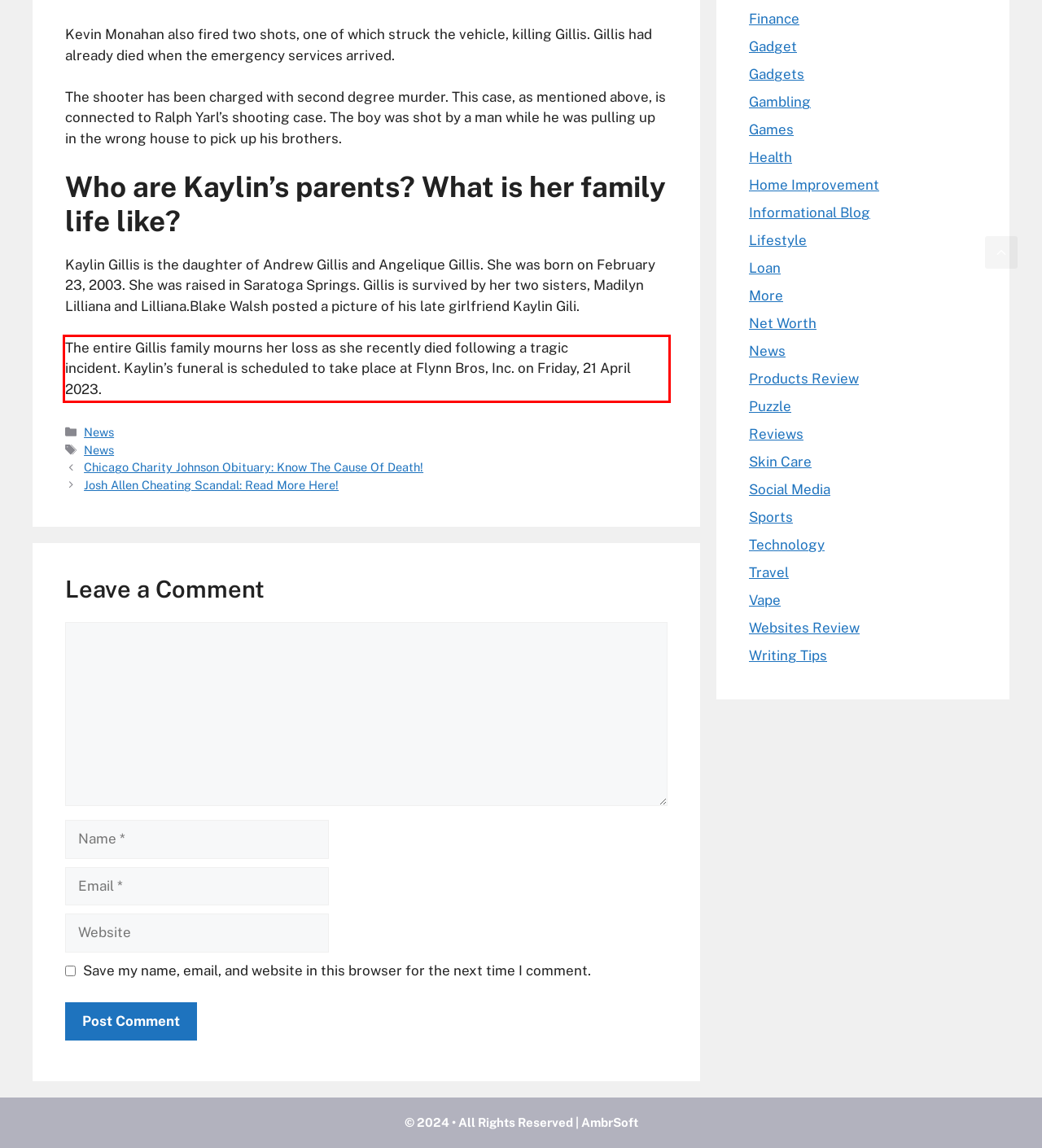You have a screenshot of a webpage with a red bounding box. Identify and extract the text content located inside the red bounding box.

The entire Gillis family mourns her loss as she recently died following a tragic incident. Kaylin’s funeral is scheduled to take place at Flynn Bros, Inc. on Friday, 21 April 2023.